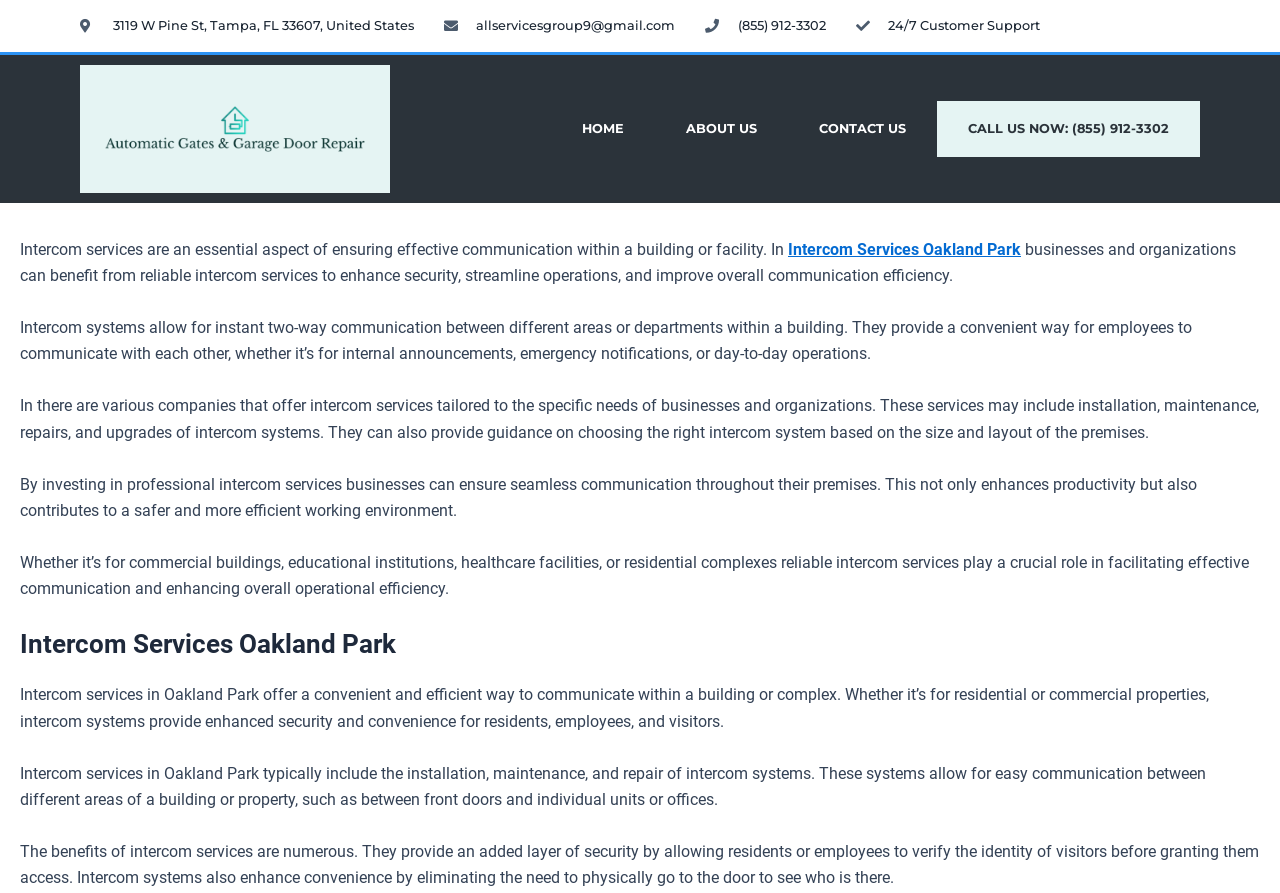Reply to the question with a single word or phrase:
What type of properties can benefit from intercom services?

Commercial buildings, educational institutions, healthcare facilities, and residential complexes